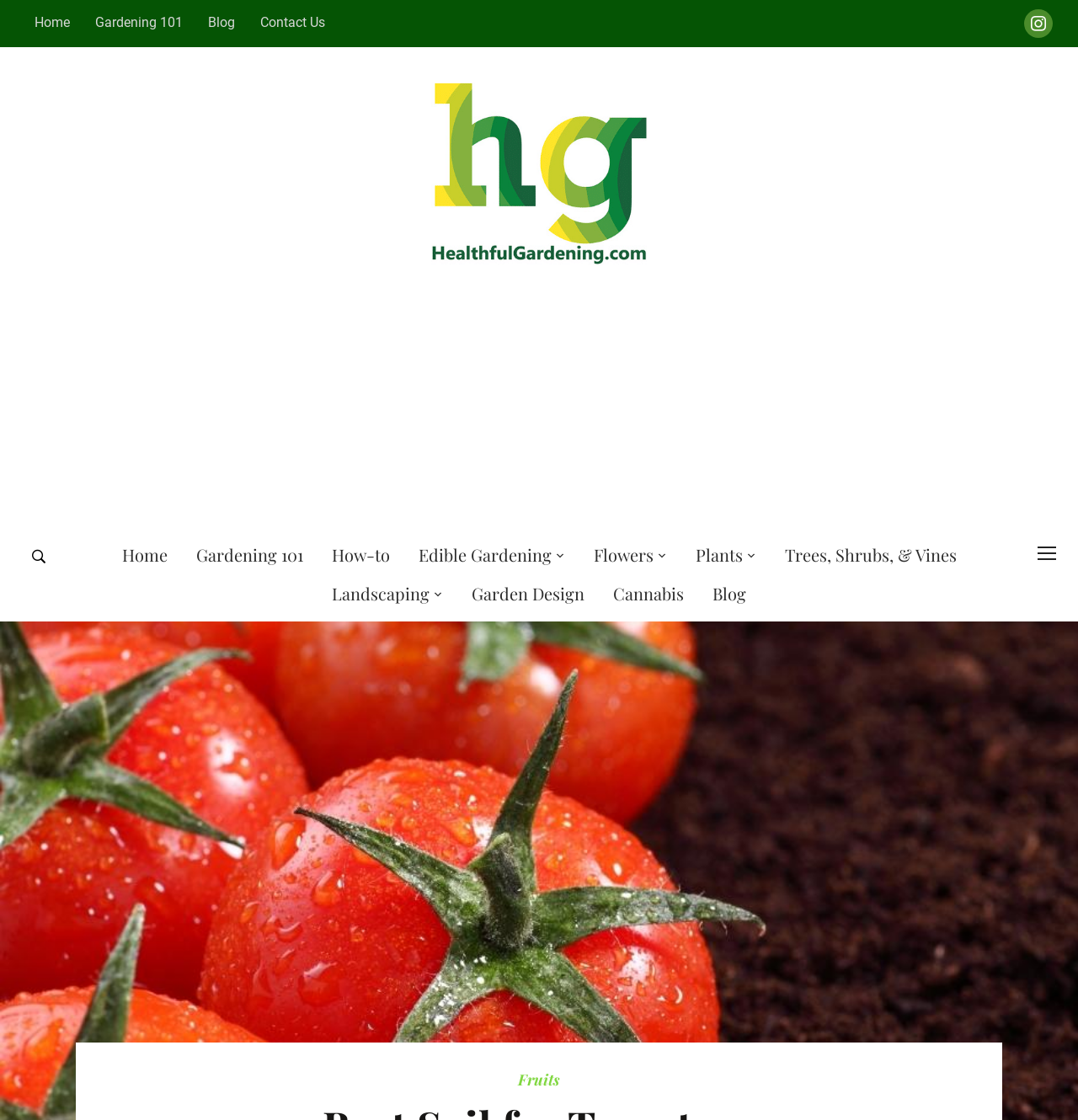Please locate the bounding box coordinates of the element that should be clicked to complete the given instruction: "Search for something".

[0.02, 0.482, 0.051, 0.512]